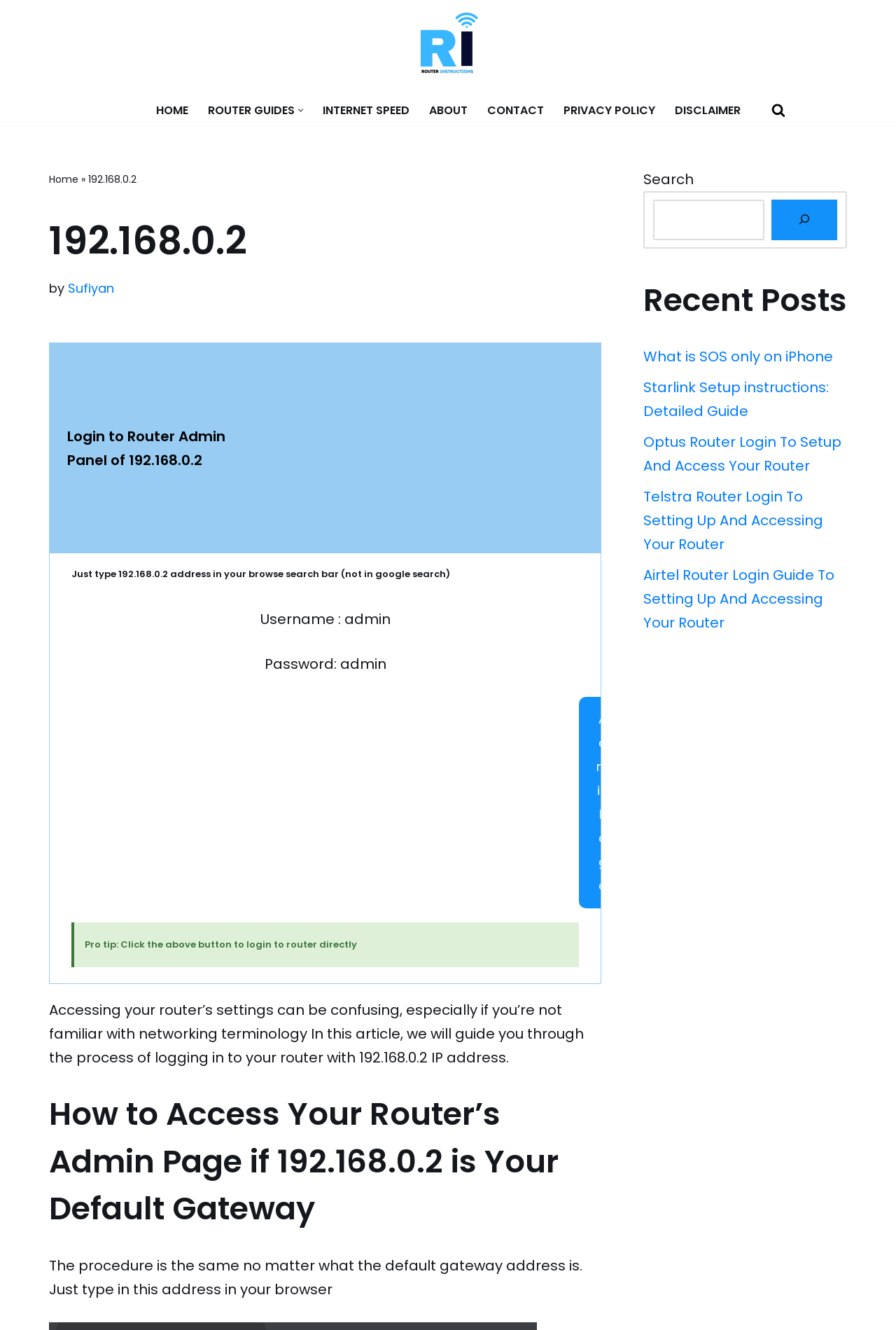Create a detailed narrative of the webpage’s visual and textual elements.

This webpage is about accessing a router's admin page with the IP address 192.168.0.2. At the top, there is a link to skip to the content and a logo with the text "Router Instructions" next to it. Below that, there is a primary navigation menu with links to "HOME", "ROUTER GUIDES", "INTERNET SPEED", "ABOUT", "CONTACT", "PRIVACY POLICY", and "DISCLAIMER". 

To the right of the navigation menu, there is a search link with a magnifying glass icon. Below the navigation menu, there is a heading that reads "192.168.0.2" and some text that says "by Sufiyan". 

The main content of the page is divided into sections. The first section has a heading that says "Login to Router Admin Panel of 192.168.0.2" and provides instructions on how to access the router's admin page, including the username and password. There are also two advertisements in this section.

The next section has a heading that says "How to Access Your Router’s Admin Page if 192.168.0.2 is Your Default Gateway" and provides a step-by-step guide on how to access the router's admin page. 

To the right of the main content, there is a complementary section with a search bar and a list of recent posts, including links to articles about iPhone, Starlink setup, and router login guides for various internet service providers.